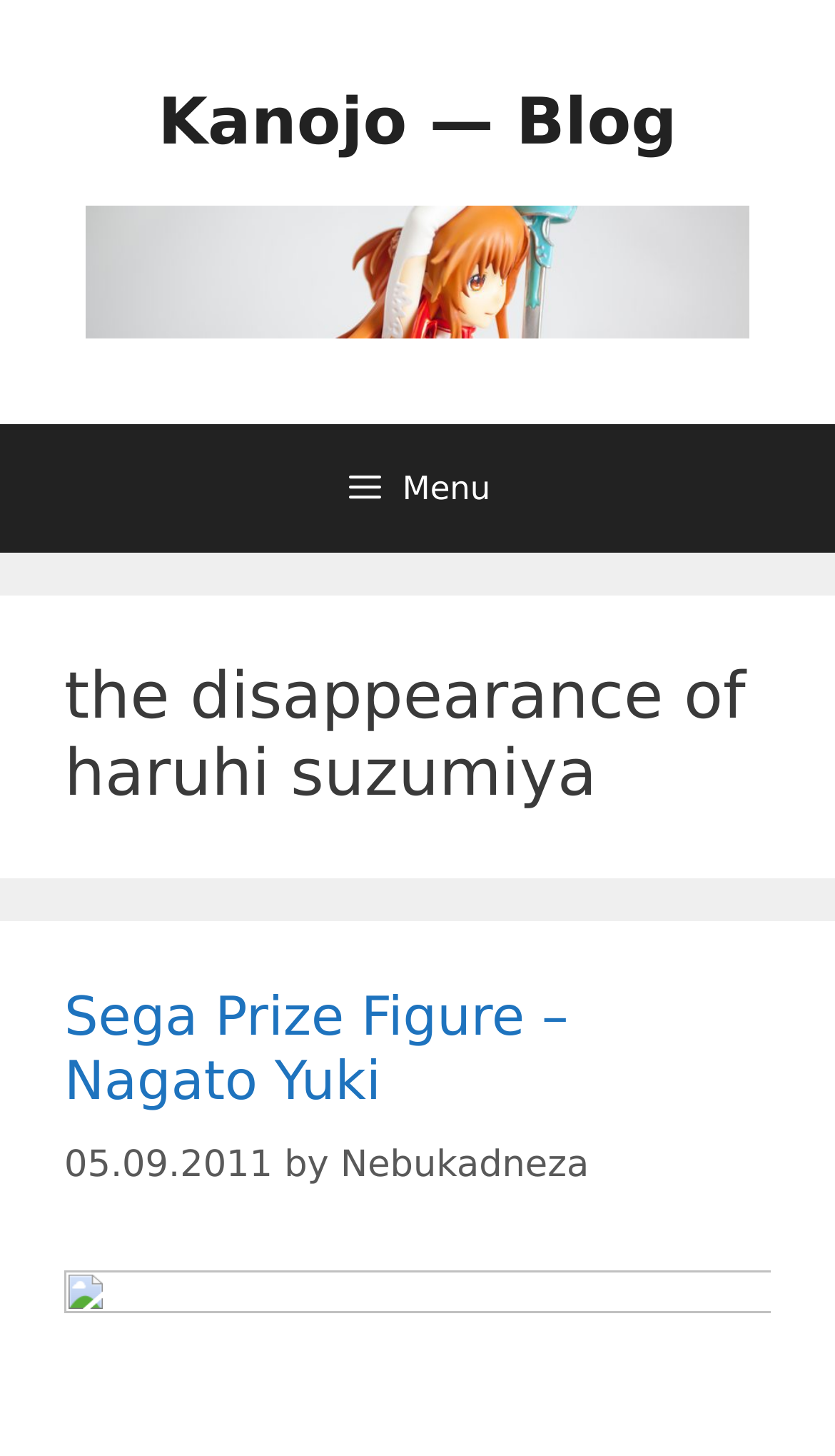What is the name of the blog?
Based on the image, respond with a single word or phrase.

Kanojo — Blog